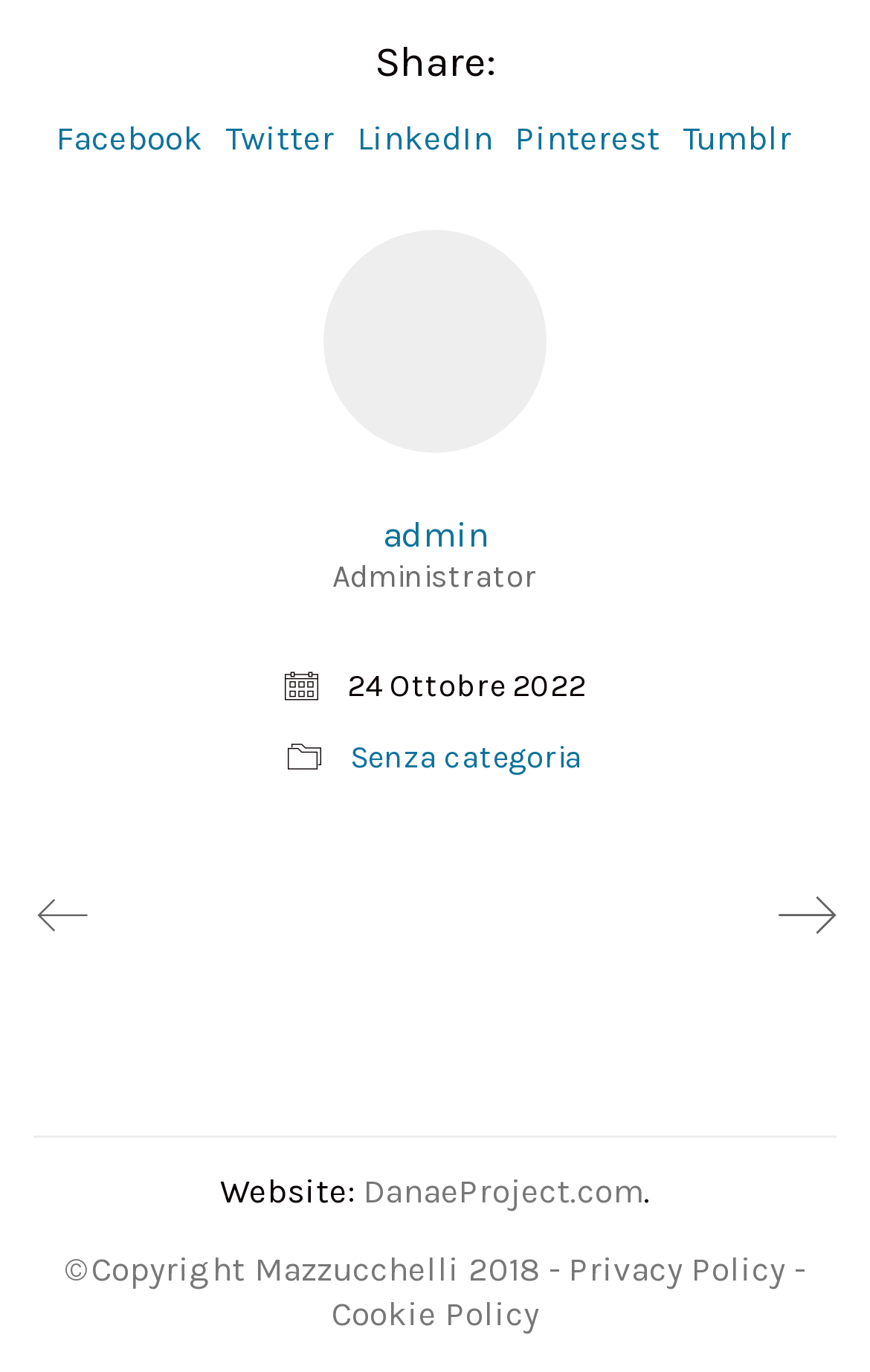Determine the coordinates of the bounding box for the clickable area needed to execute this instruction: "Read about Diff".

None